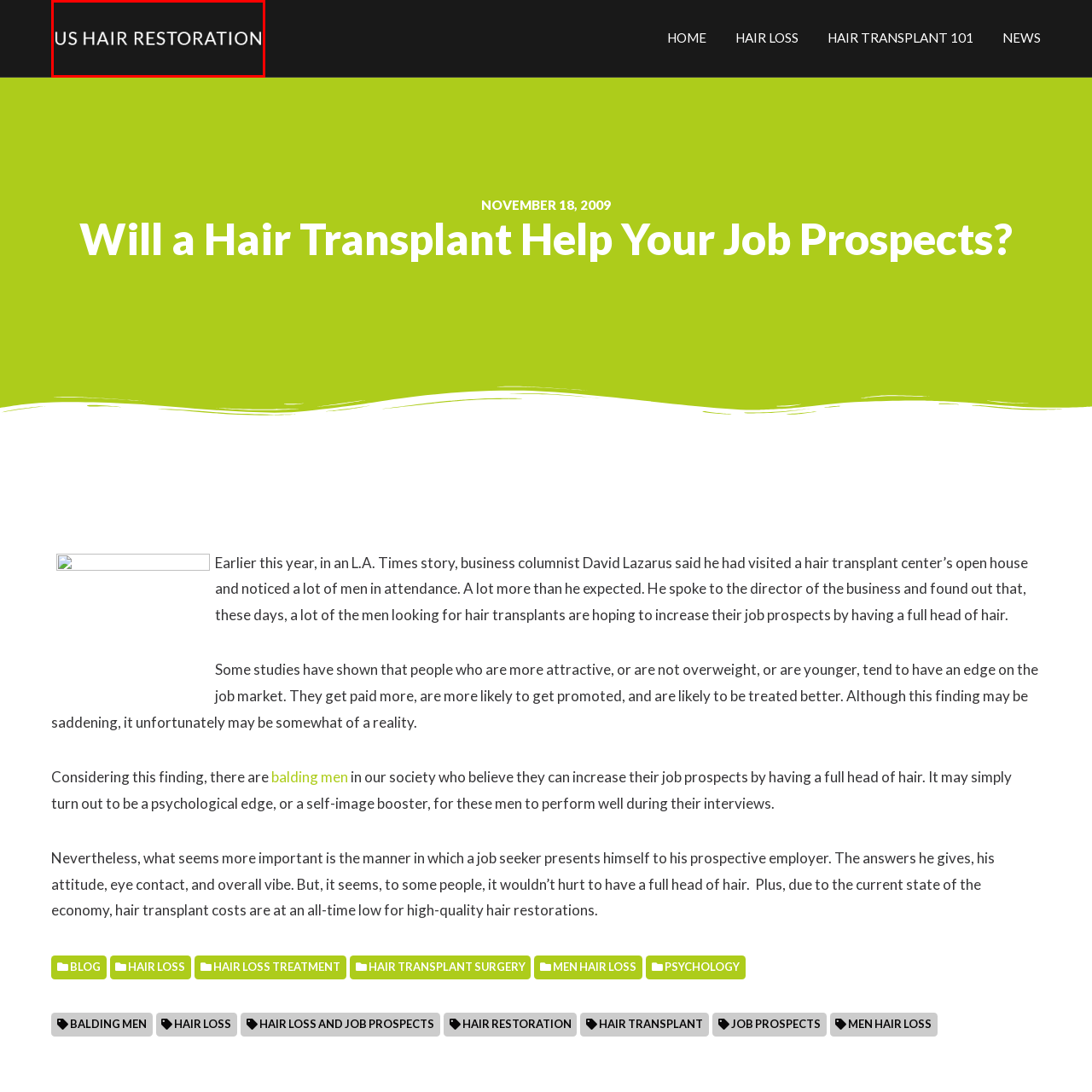What is the focus of the hair restoration service?
Please closely examine the image within the red bounding box and provide a detailed answer based on the visual information.

The hair restoration service, represented by the logo, focuses on helping individuals who are experiencing hair loss, potentially aiming to enhance their job prospects through improved self-image and confidence.